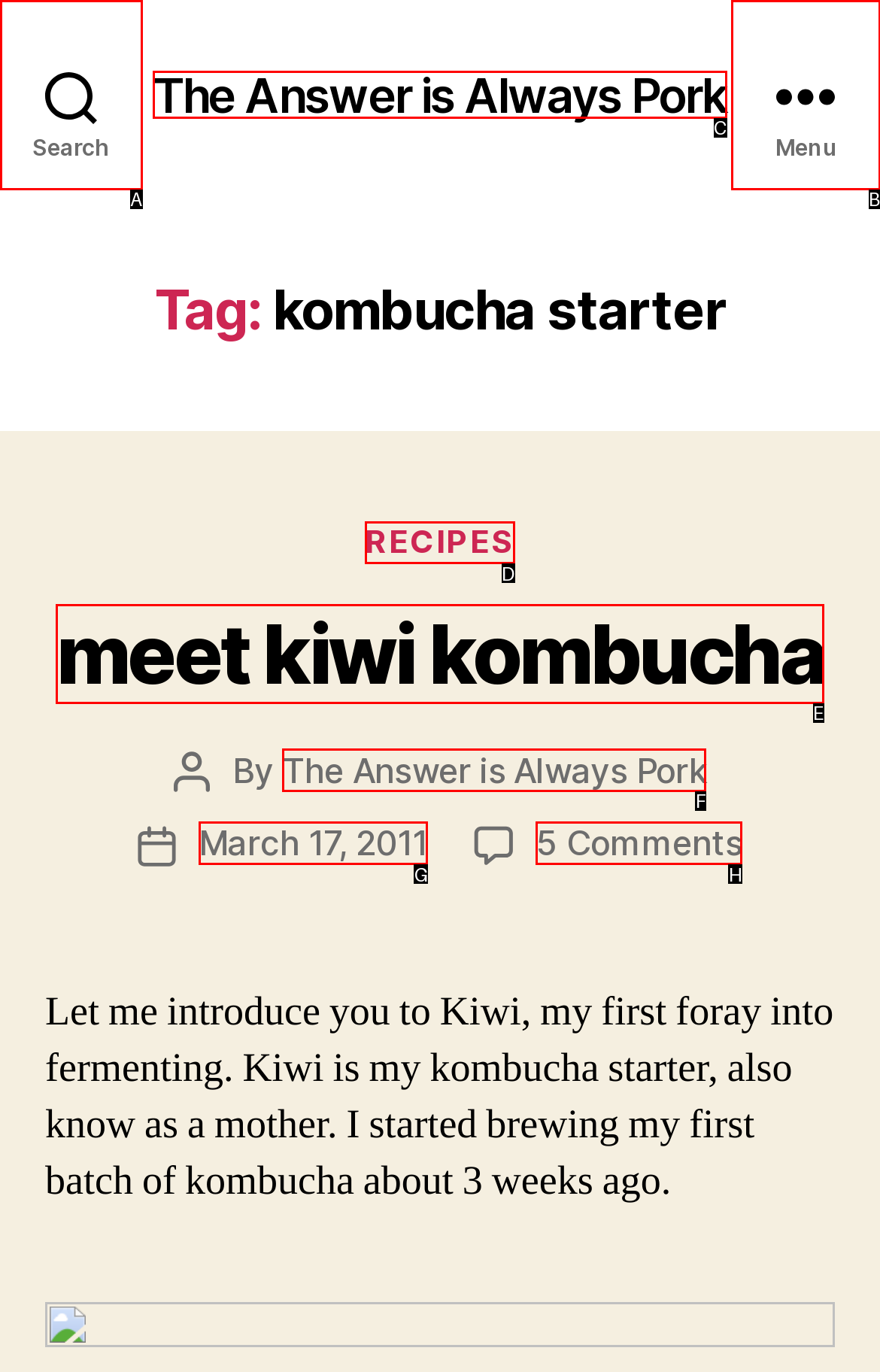Indicate which HTML element you need to click to complete the task: Read about RECIPES. Provide the letter of the selected option directly.

D